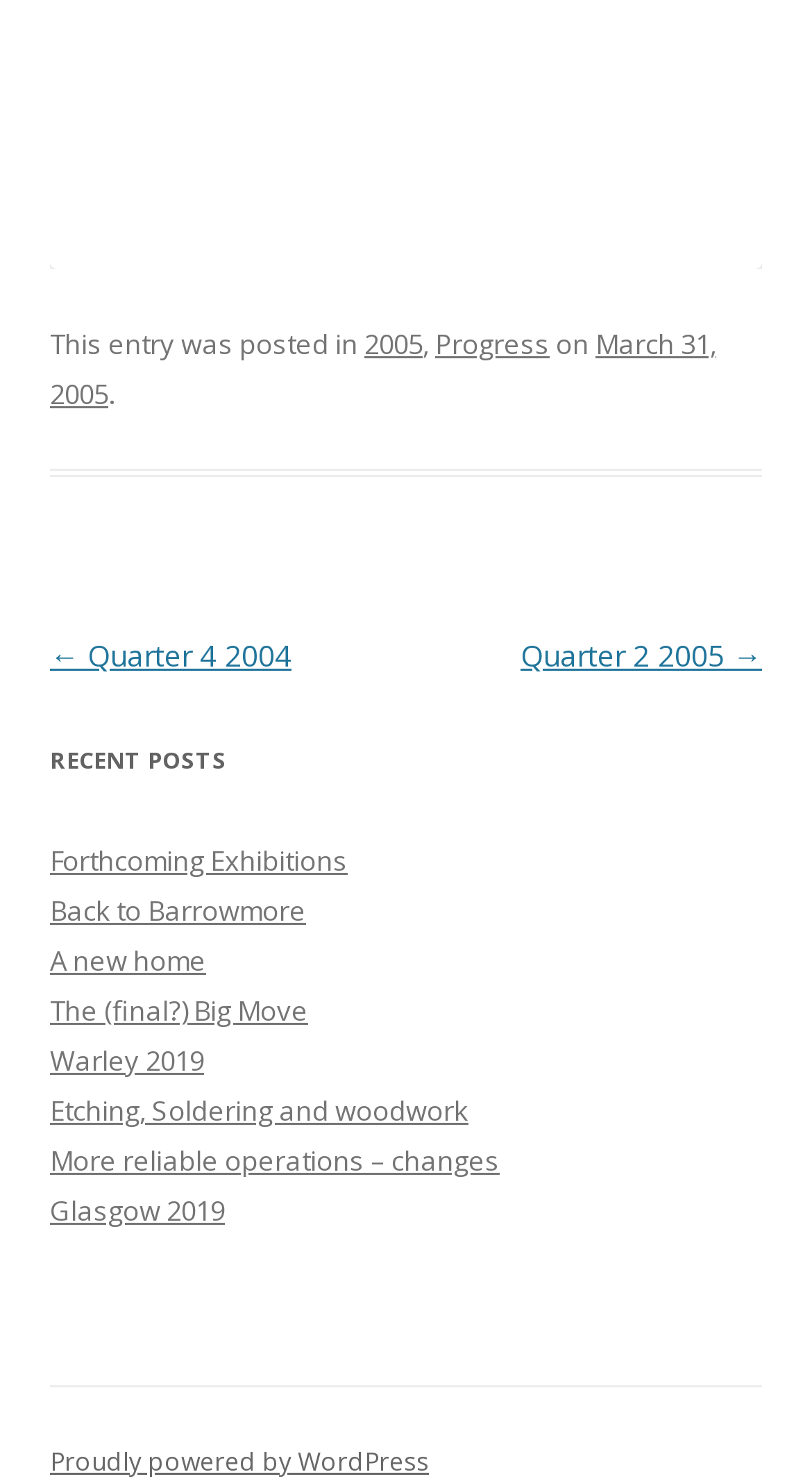How many navigation links are there?
Respond to the question with a single word or phrase according to the image.

3